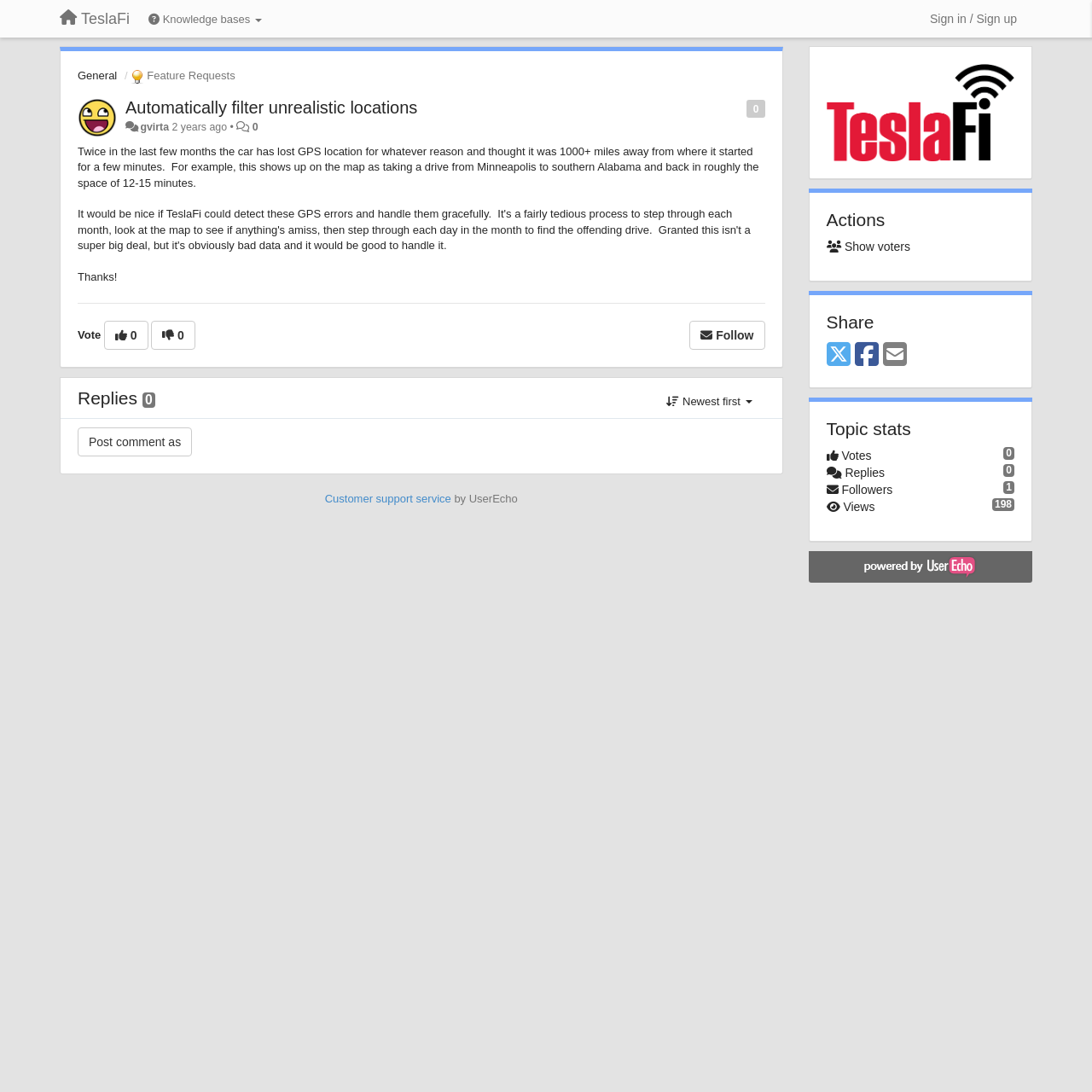What is the username of the person who made the feature request?
Analyze the image and provide a thorough answer to the question.

The username of the person who made the feature request is 'gvirta', which is mentioned next to the '2 years ago' text.